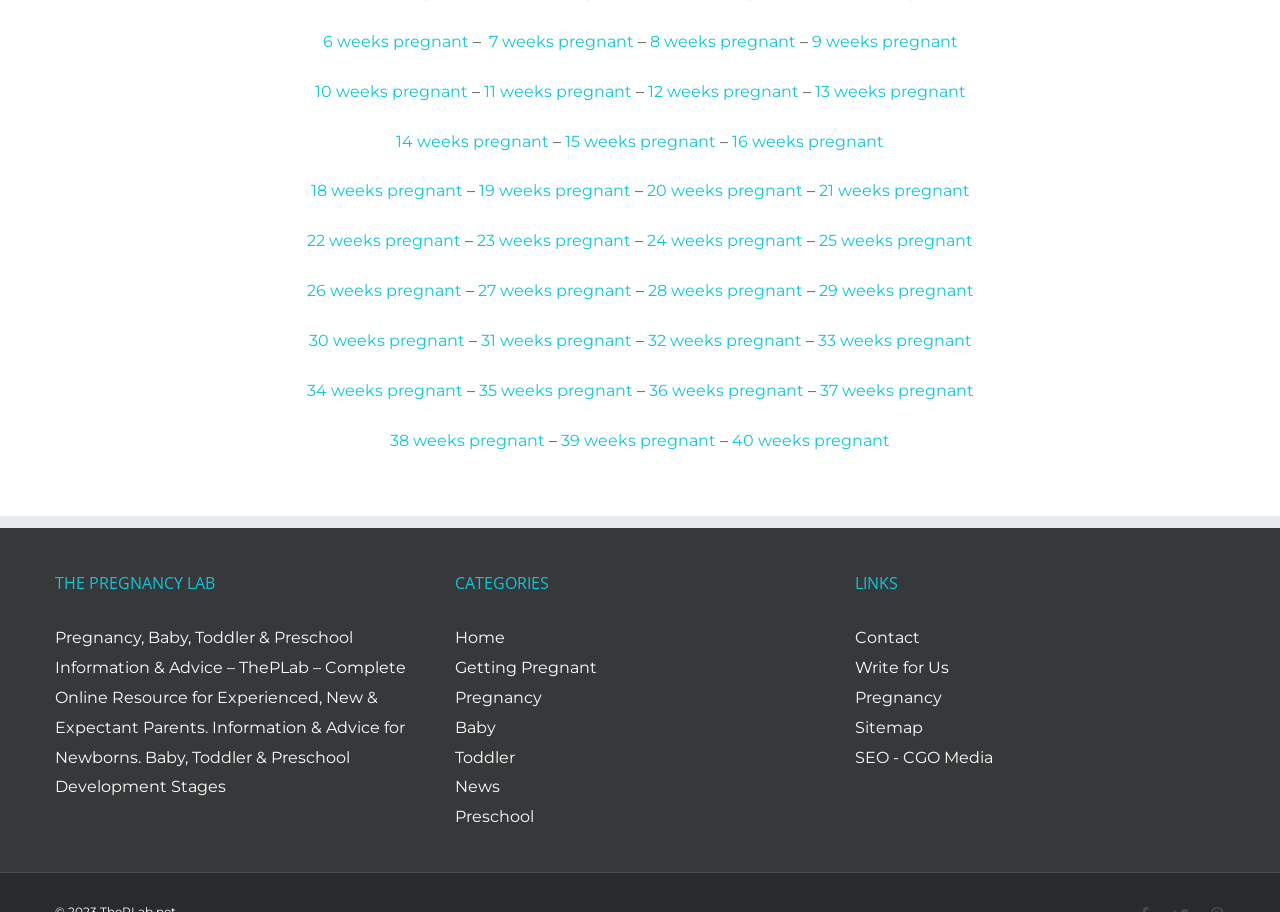Extract the bounding box coordinates for the HTML element that matches this description: "Baby". The coordinates should be four float numbers between 0 and 1, i.e., [left, top, right, bottom].

[0.355, 0.787, 0.388, 0.808]